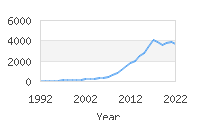When did the popularity of the name peak?
Please give a detailed and thorough answer to the question, covering all relevant points.

By examining the graph, I can see that the data trends show a significant uptick peaking just after 2012, which indicates that the popularity of the name reached its highest point around that time.